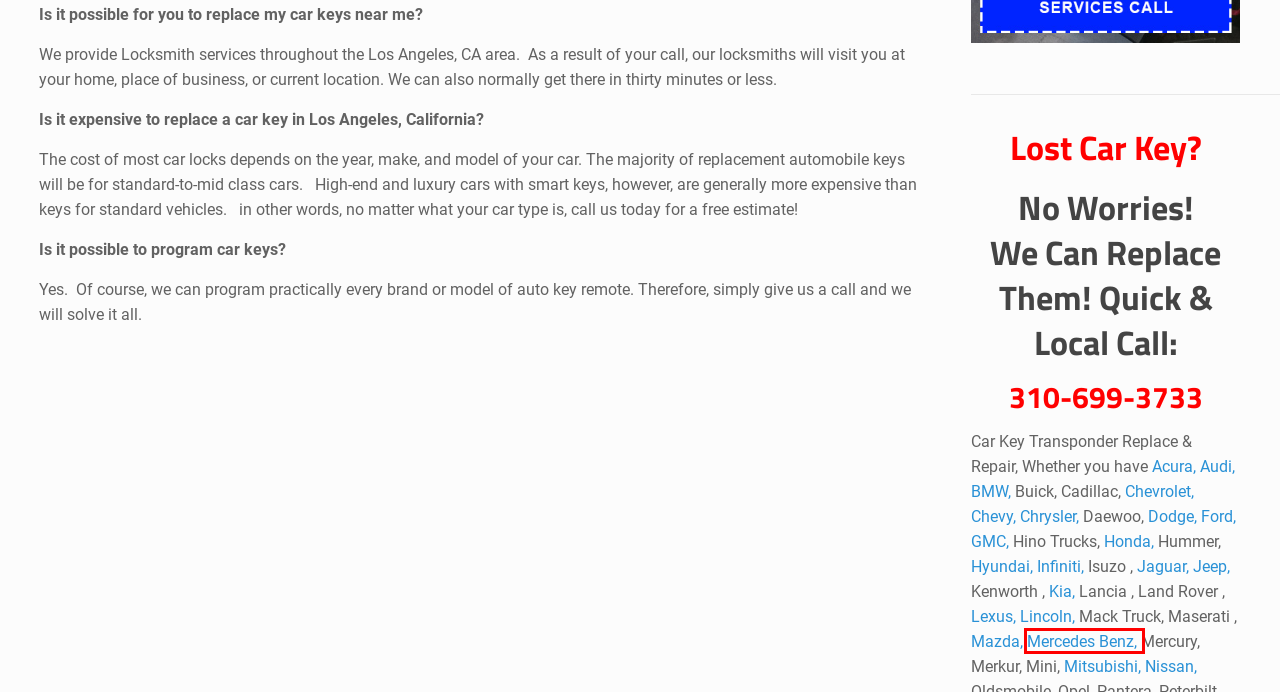Examine the screenshot of the webpage, which includes a red bounding box around an element. Choose the best matching webpage description for the page that will be displayed after clicking the element inside the red bounding box. Here are the candidates:
A. Dodge Replacement and Duplicate Car Key Services
B. Mercedes Benz Replacement and Duplicate Car Key Services
C. Mitsubishi Replacement and Duplicate Car Key Services
D. Jeep Replacement and Duplicate Car Key Services
E. GMC Replacement and Duplicate Car Key Services - GMC LOCKSMITH
F. Audi car key replacement locksmith Services
G. Mazda Replacement and Duplicate Car Key Services
H. BMW Replacement and Duplicate Car Key Services

B